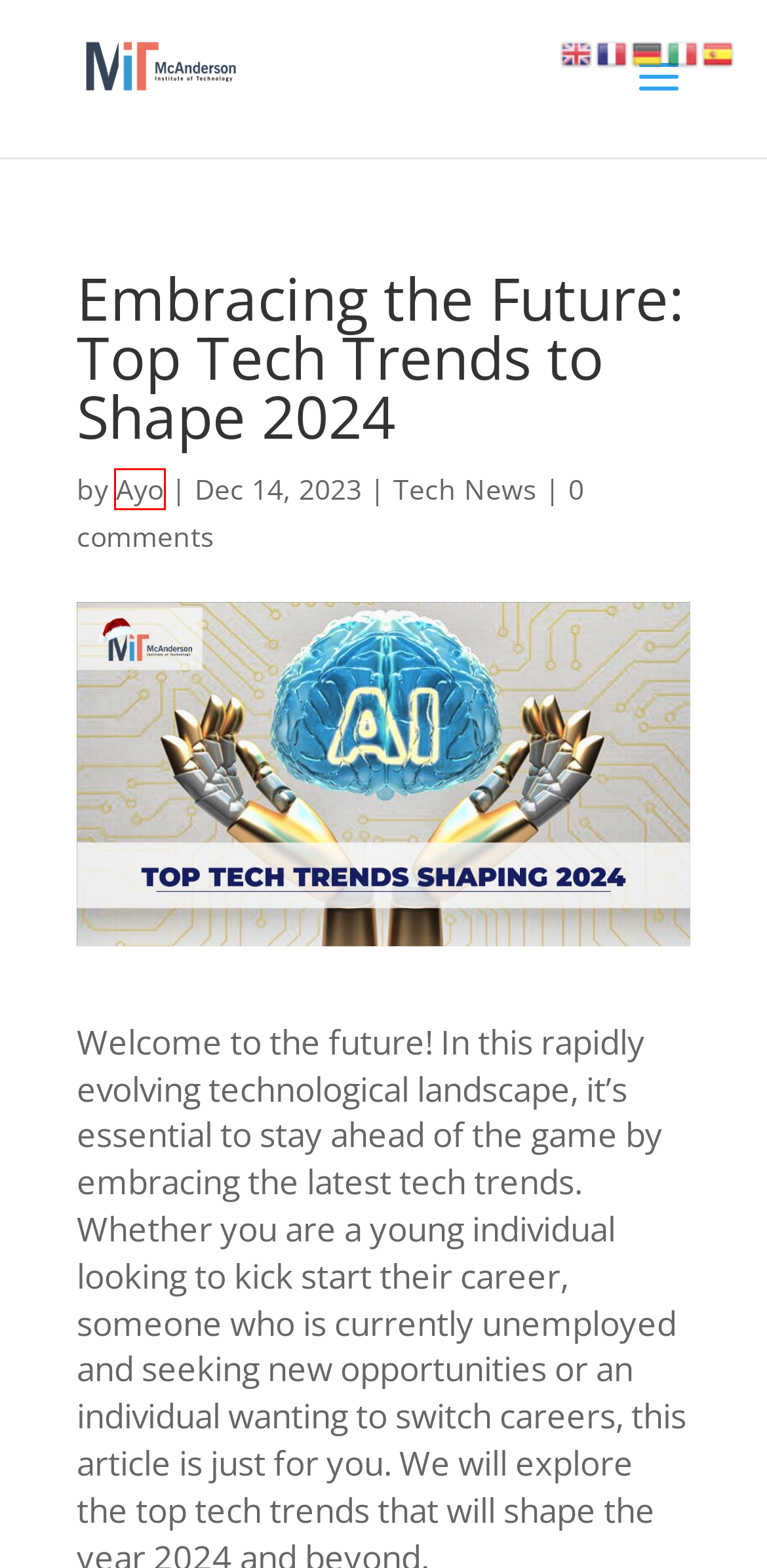Observe the provided screenshot of a webpage that has a red rectangle bounding box. Determine the webpage description that best matches the new webpage after clicking the element inside the red bounding box. Here are the candidates:
A. Graphic Design - Ten Pounds Website
B. Ayo | McAnderson Institute of Technology
C. Website  Policy | McAnderson Institute of Technology
D. Join the Tech Revolution: Coding for Employment Program | McAnderson Institute of Technology
E. Social Media Management - Ten Pounds Website
F. Web Development - Ten Pounds Website
G. Tech News | McAnderson Institute of Technology
H. McAnderson Institute of Technology | McAnderson Institute of Technology

B